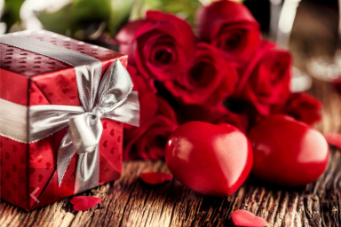Based on the visual content of the image, answer the question thoroughly: What type of flowers are surrounding the gift?

According to the caption, 'lush red roses' are surrounding the gift, which clearly identifies the type of flowers as roses.